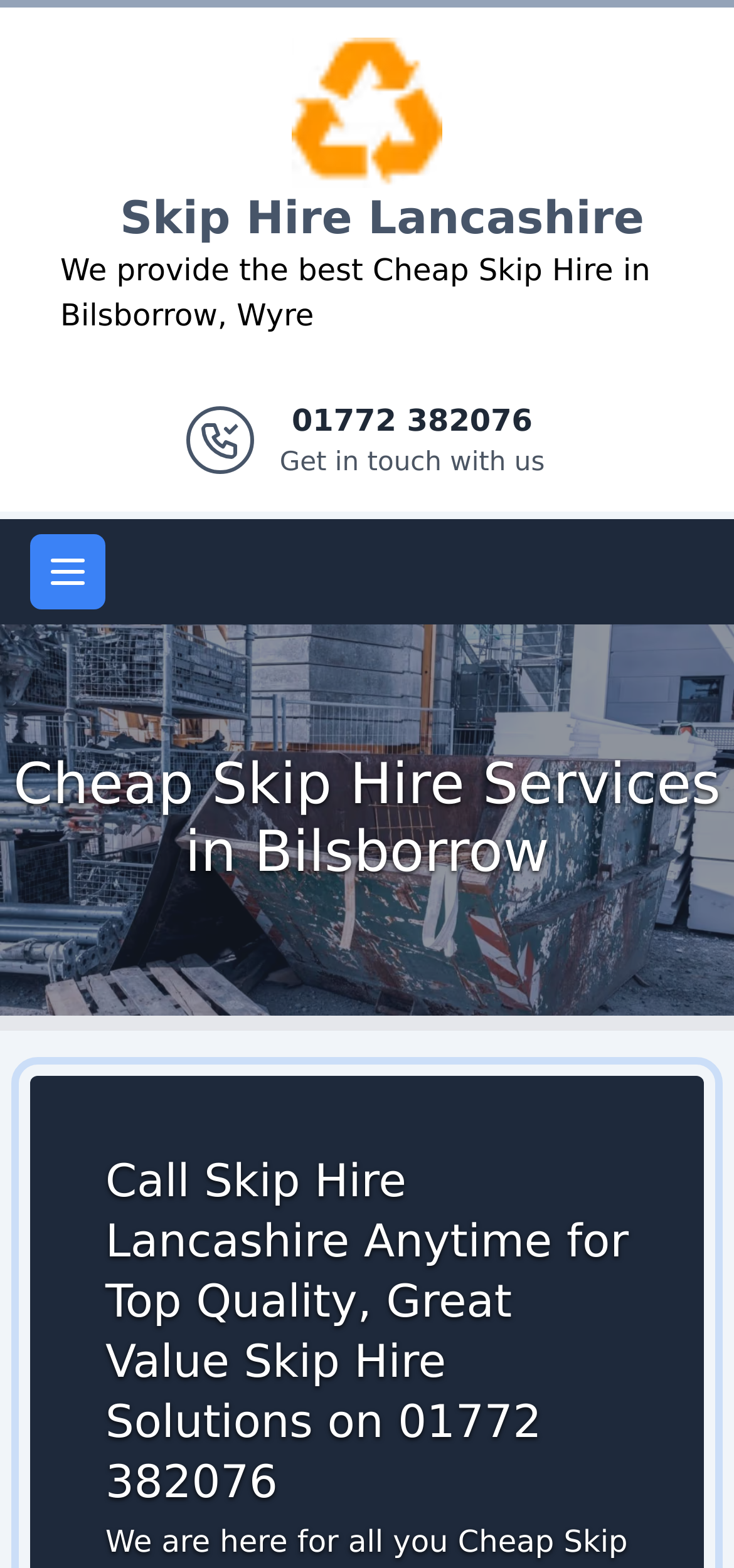What is the topic of the heading in the middle of the page?
Examine the image closely and answer the question with as much detail as possible.

I found the topic of the heading by looking at the heading element with the text 'Cheap Skip Hire Services in Bilsborrow' which is located in the middle of the page.